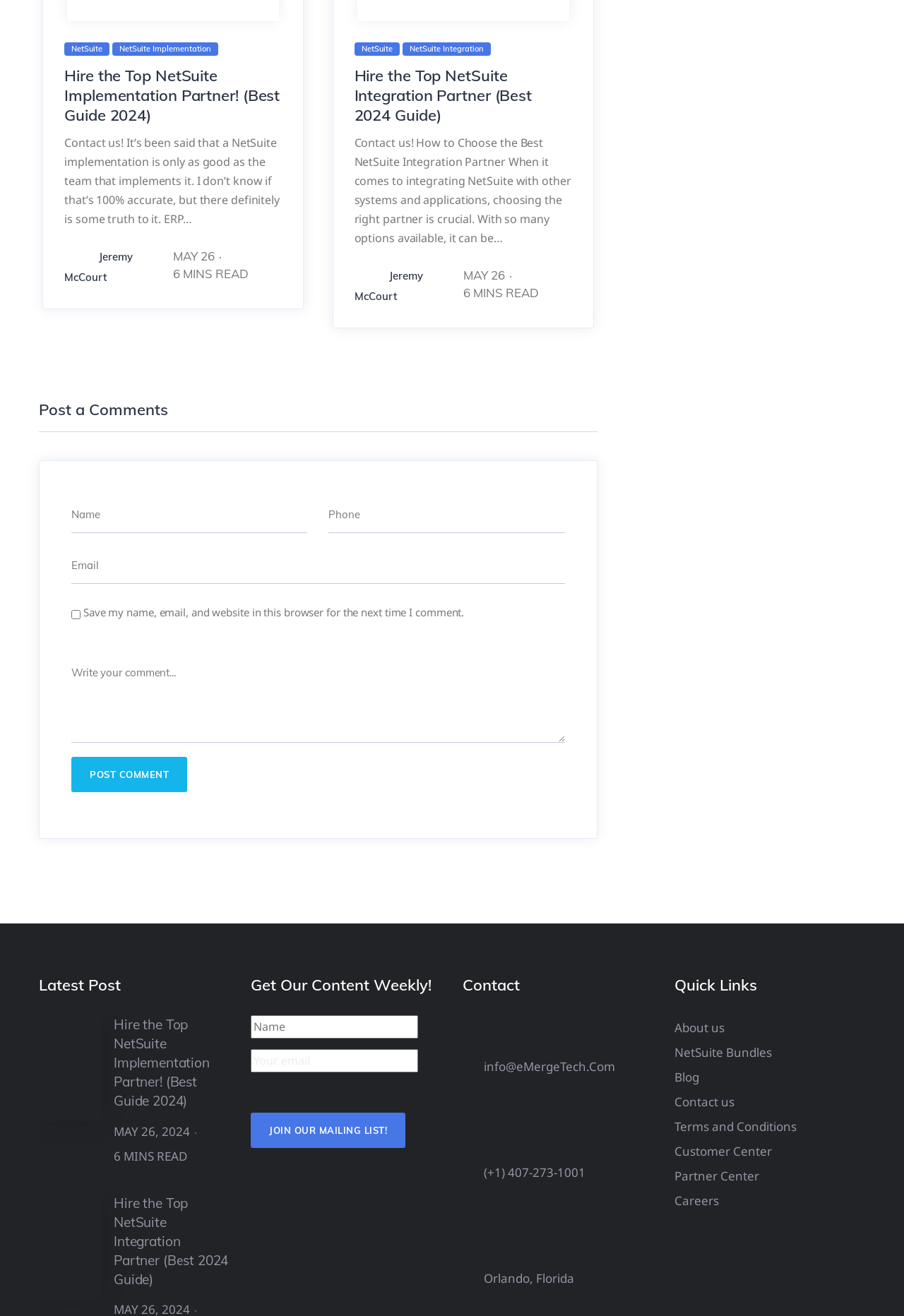Determine the bounding box coordinates for the region that must be clicked to execute the following instruction: "Click the 'Contact us' link".

[0.746, 0.828, 0.812, 0.846]